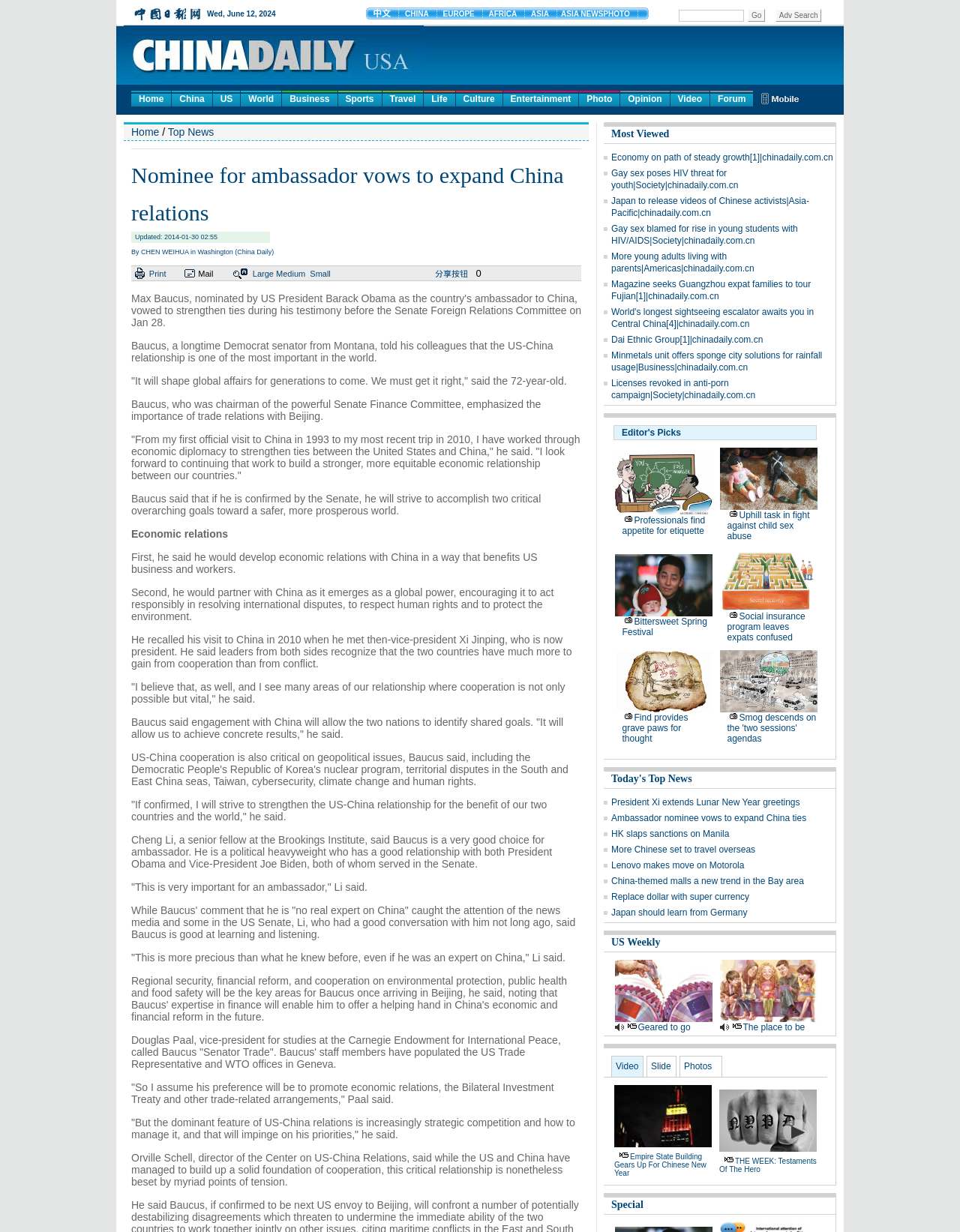Utilize the details in the image to thoroughly answer the following question: What is the country where Max Baucus will serve as ambassador?

The country where Max Baucus will serve as ambassador can be inferred from the heading 'Nominee for ambassador vows to expand China relations' and the content of the article which mentions the US-China relationship.